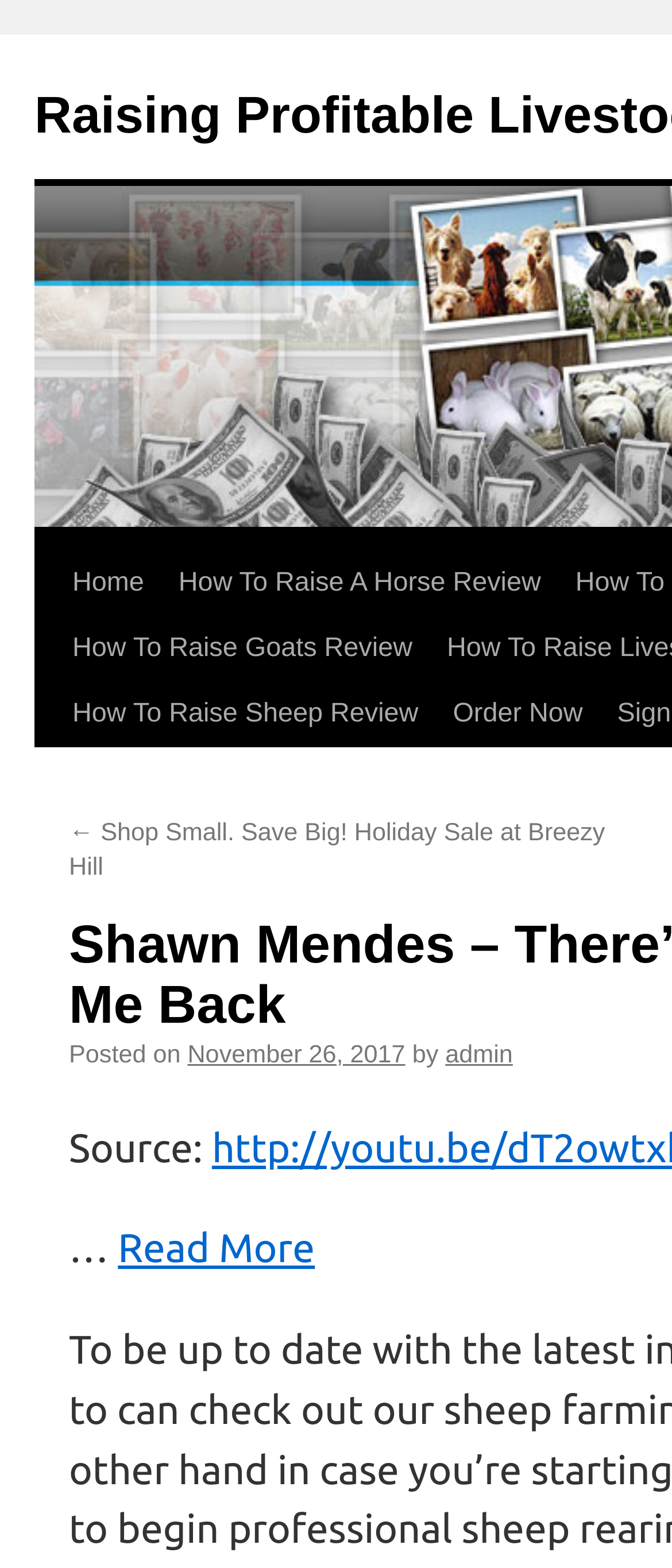How many navigation links are on the top?
Please use the image to provide a one-word or short phrase answer.

4